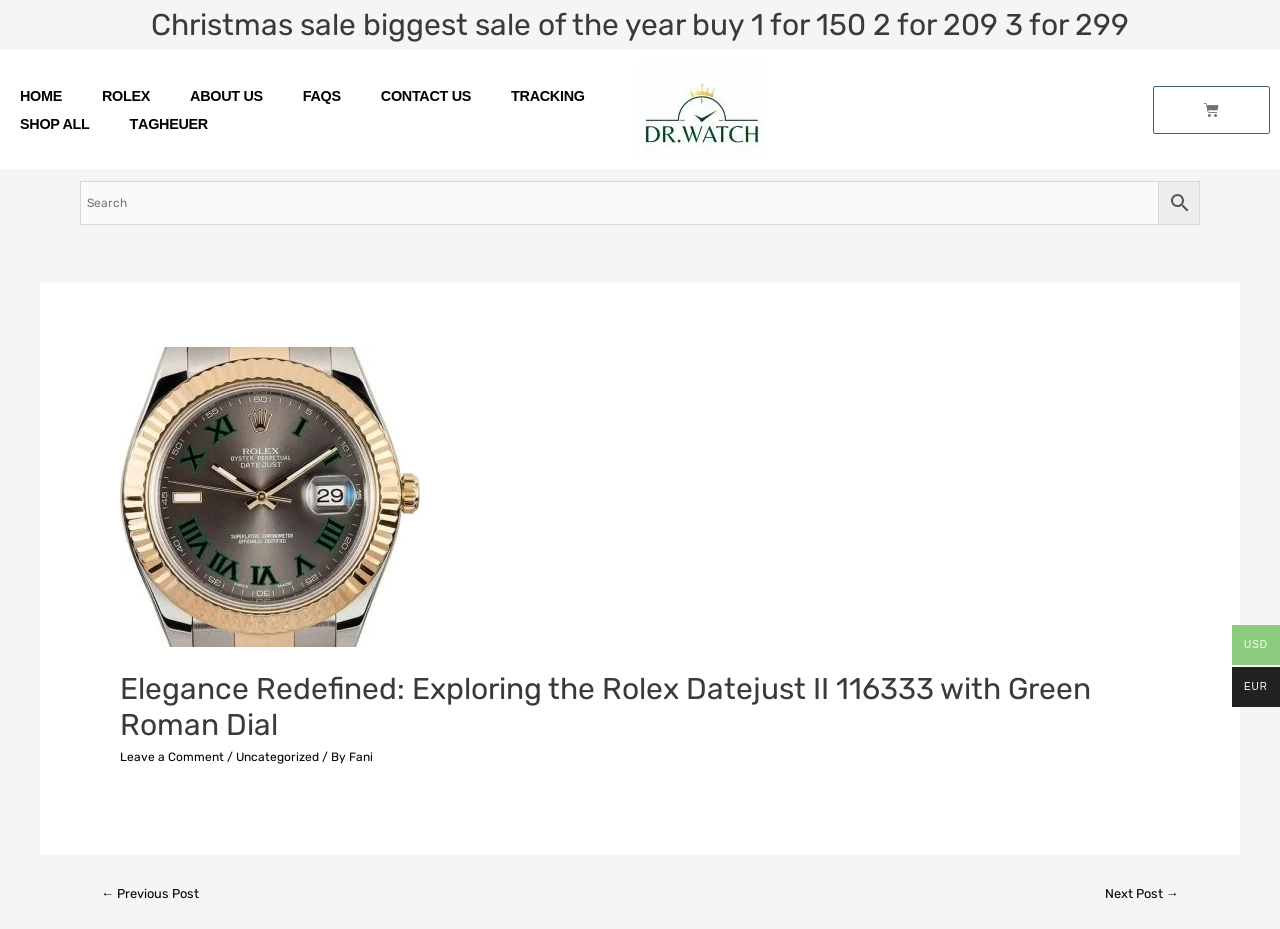What is the name of the Rolex watch model?
Could you please answer the question thoroughly and with as much detail as possible?

The name of the Rolex watch model can be found in the article header, which is 'Elegance Redefined: Exploring the Rolex Datejust II 116333 with Green Roman Dial'.